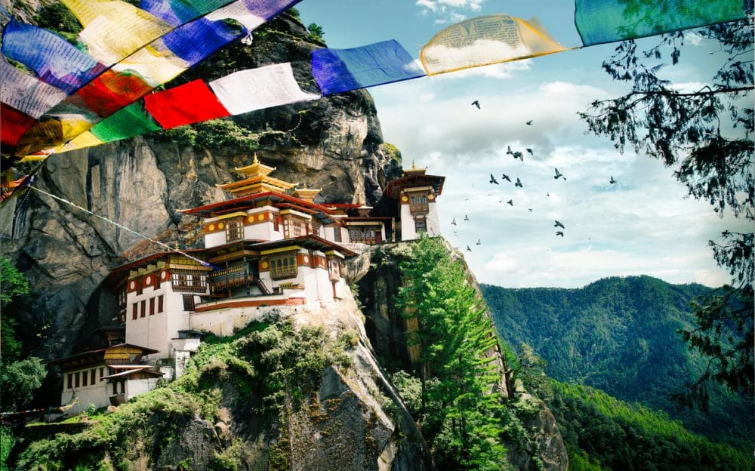What do the prayer flags symbolize?
Answer briefly with a single word or phrase based on the image.

Peace and hope